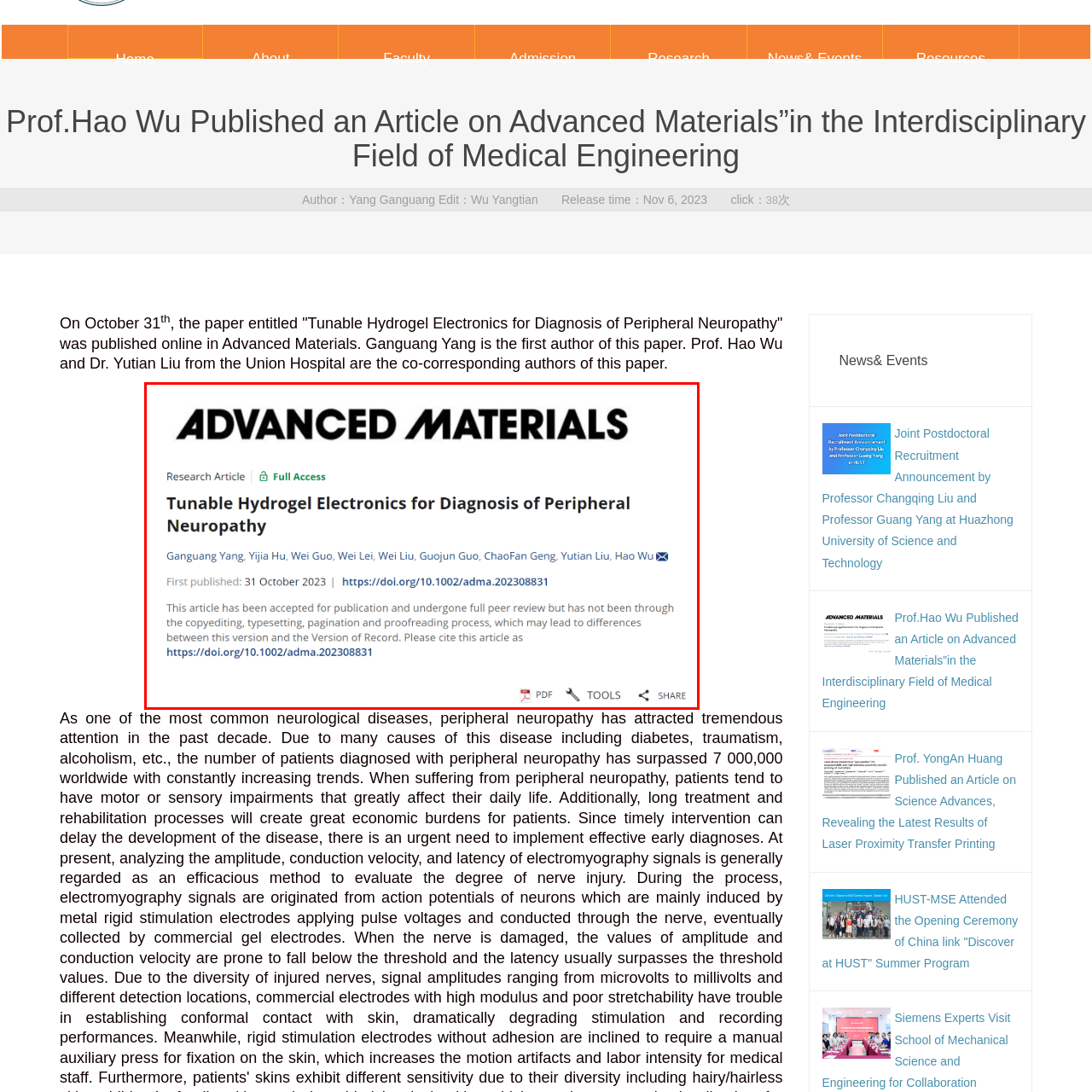Detail the features and elements seen in the red-circled portion of the image.

The image showcases the title and publication details of a research article from the journal "Advanced Materials." The article is entitled "Tunable Hydrogel Electronics for Diagnosis of Peripheral Neuropathy," and it was authored by Ganguang Yang and colleagues, including Yijia Hu, Wei Guo, Wei Lei, Wei Liu, Guojun Guo, ChaoFan Geng, and Yutian Liu, with Hao Wu as a co-author. It was first published on October 31, 2023. The caption indicates that this article has undergone full peer review, though it may still contain some differences from the finalized version due to ongoing processes like typesetting and proofreading. Additionally, a DOI link is provided for citation purposes, highlighting its accessibility for readers interested in this significant advancement in medical engineering.